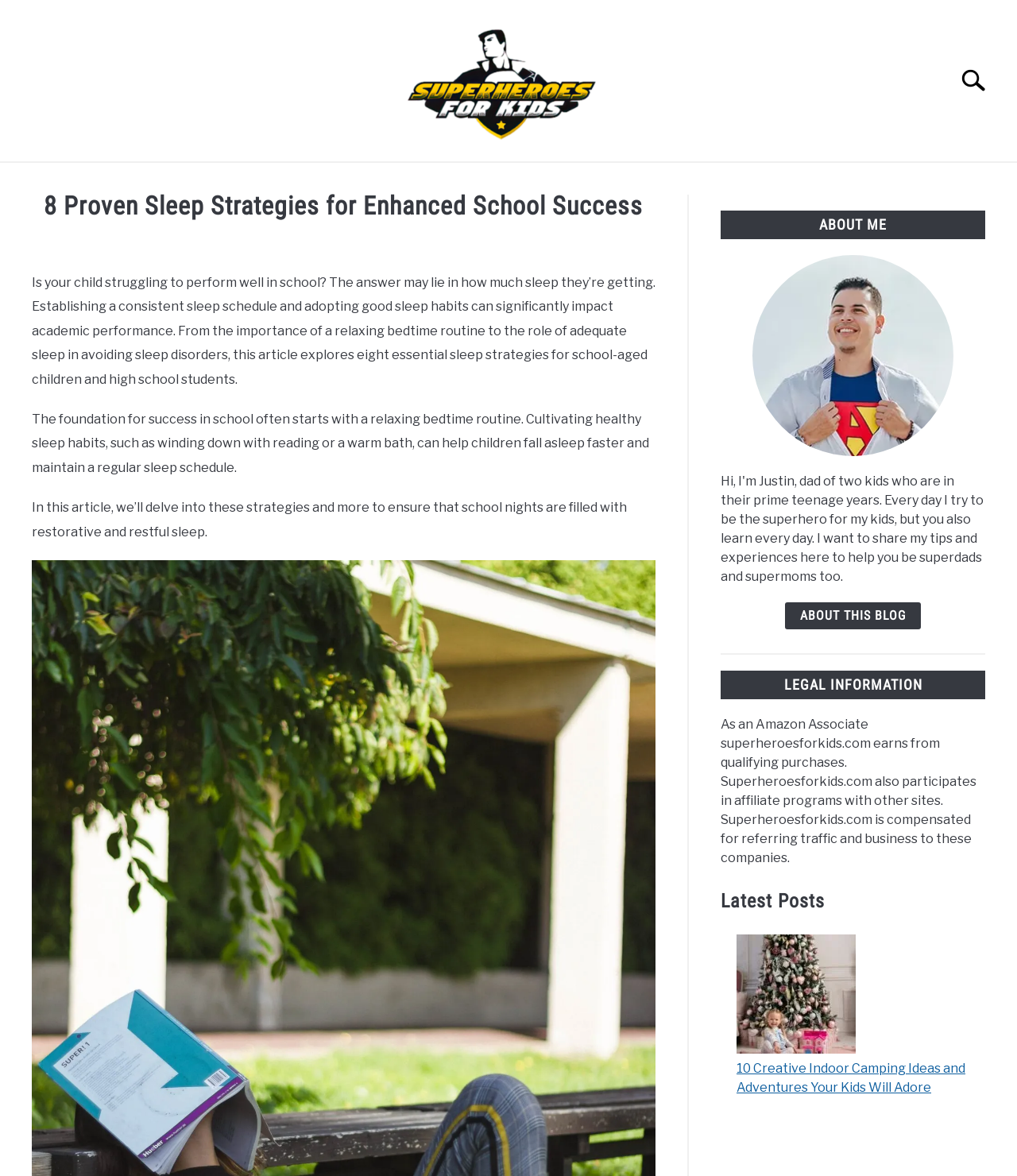Who is the author of this article?
Analyze the image and provide a thorough answer to the question.

The author of this article is mentioned as 'Babu' in the header section of the webpage, along with a link to their profile or bio.